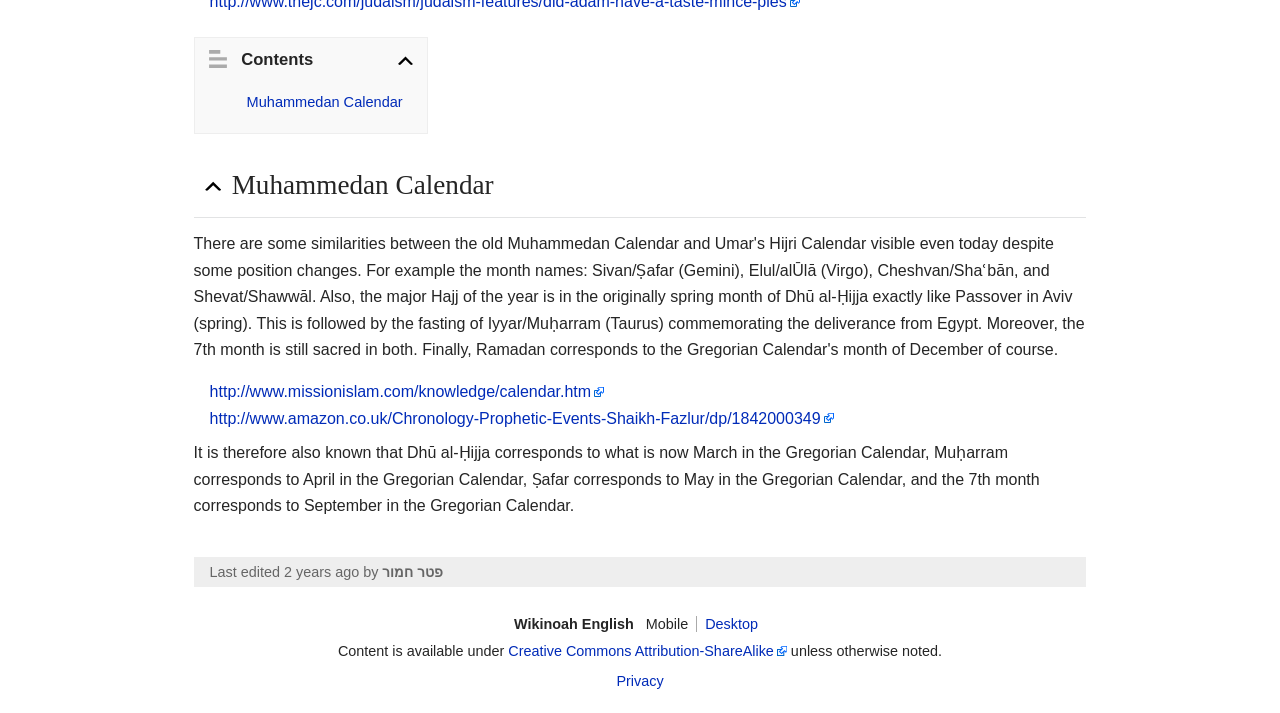Provide the bounding box coordinates for the UI element that is described as: "Creative Commons Attribution-ShareAlike".

[0.397, 0.902, 0.615, 0.925]